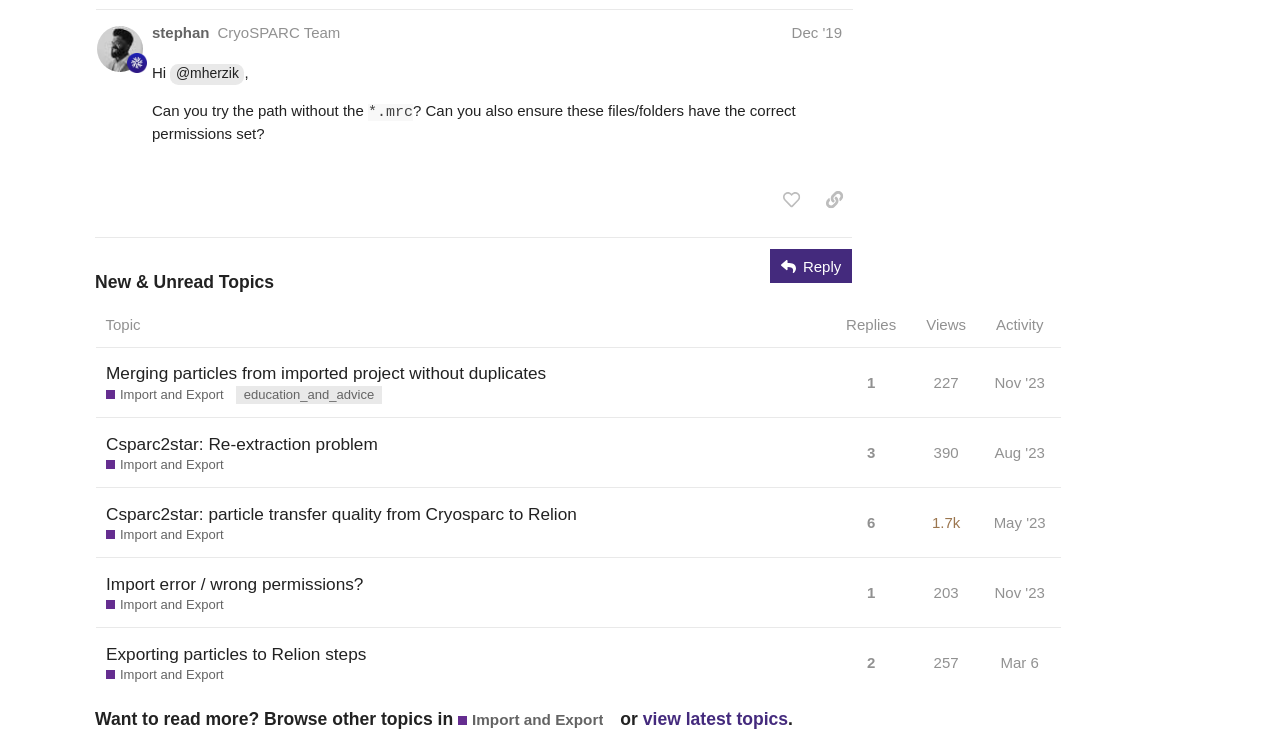Specify the bounding box coordinates (top-left x, top-left y, bottom-right x, bottom-right y) of the UI element in the screenshot that matches this description: Import and Export

[0.083, 0.511, 0.175, 0.536]